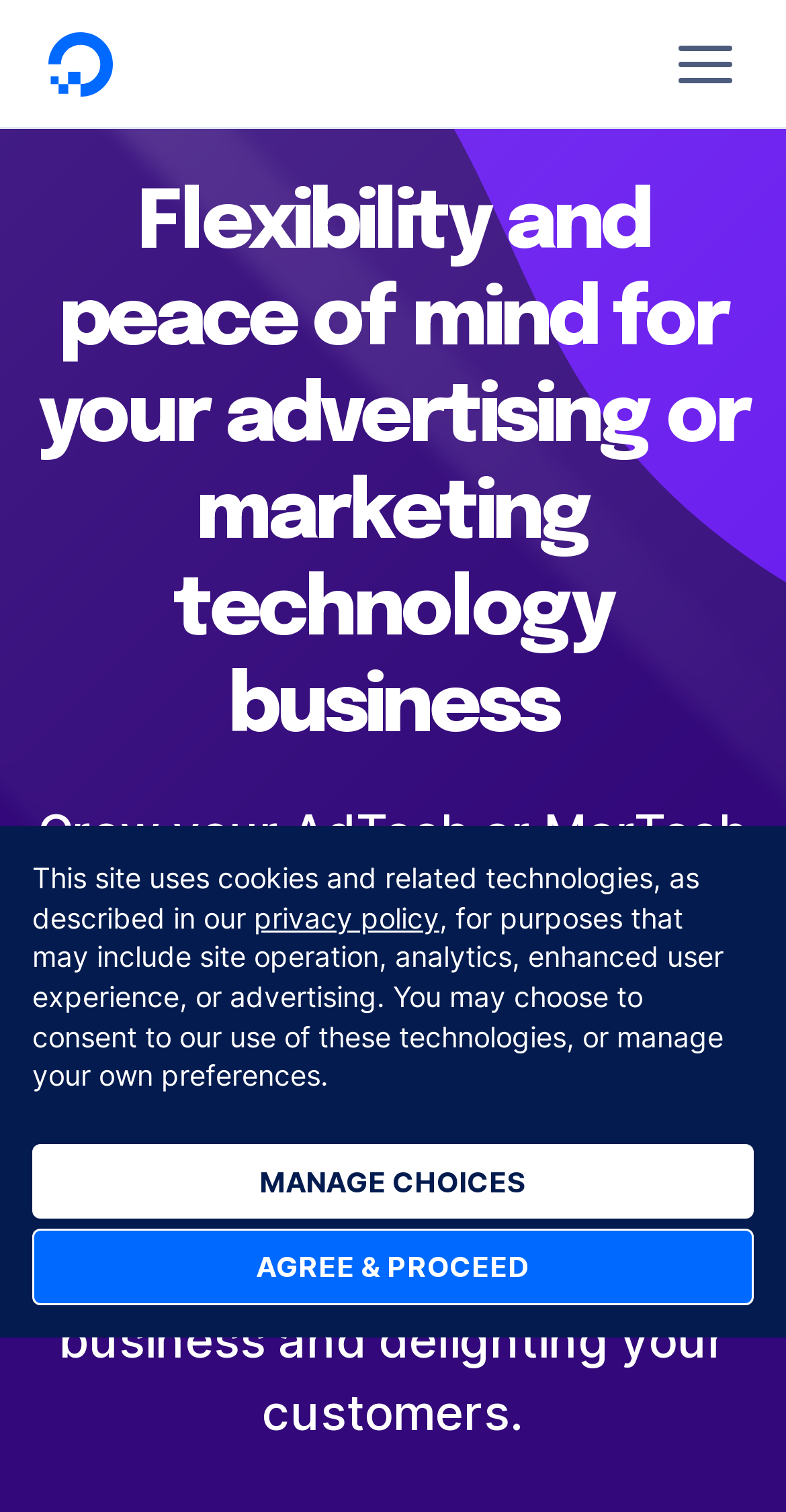Using the element description: "DigitalOcean", determine the bounding box coordinates. The coordinates should be in the format [left, top, right, bottom], with values between 0 and 1.

[0.062, 0.043, 0.144, 0.069]